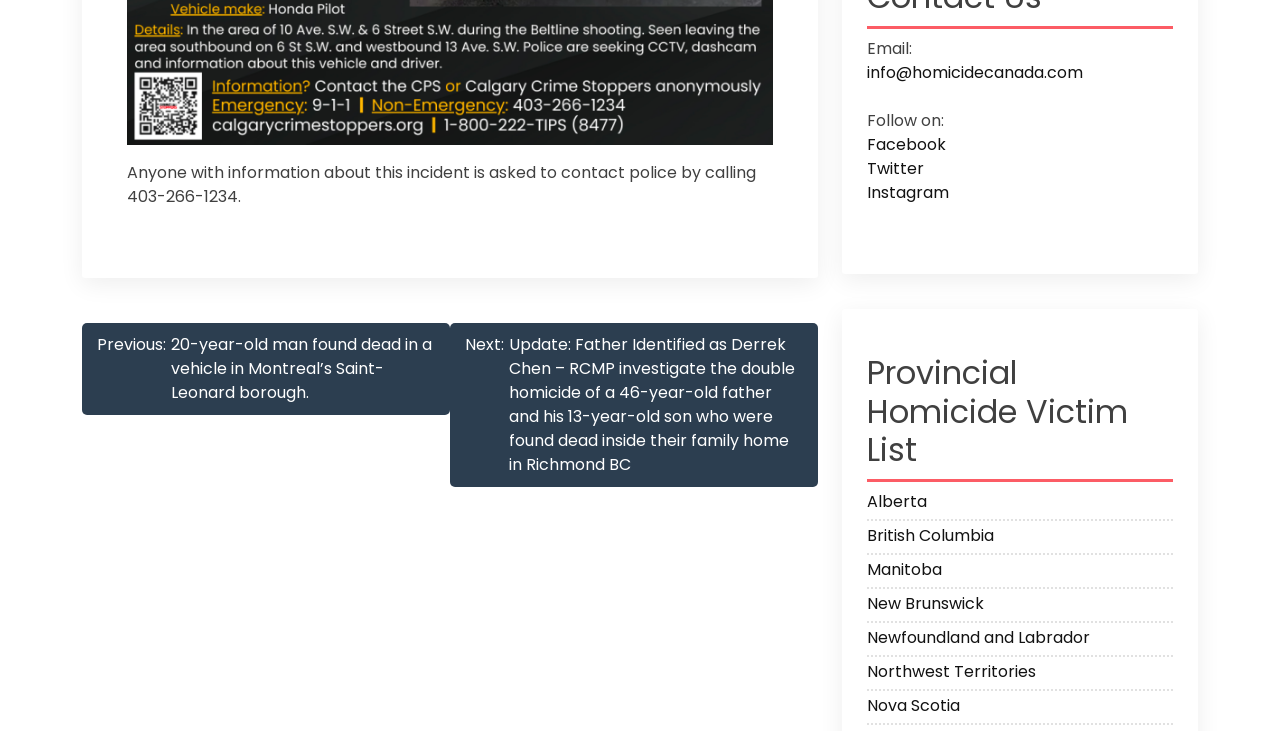What is the purpose of the 'Posts' navigation?
Please answer the question as detailed as possible.

The 'Posts' navigation is a section on the webpage that contains links to previous and next posts, indicating that its purpose is to allow users to navigate between different posts on the website.